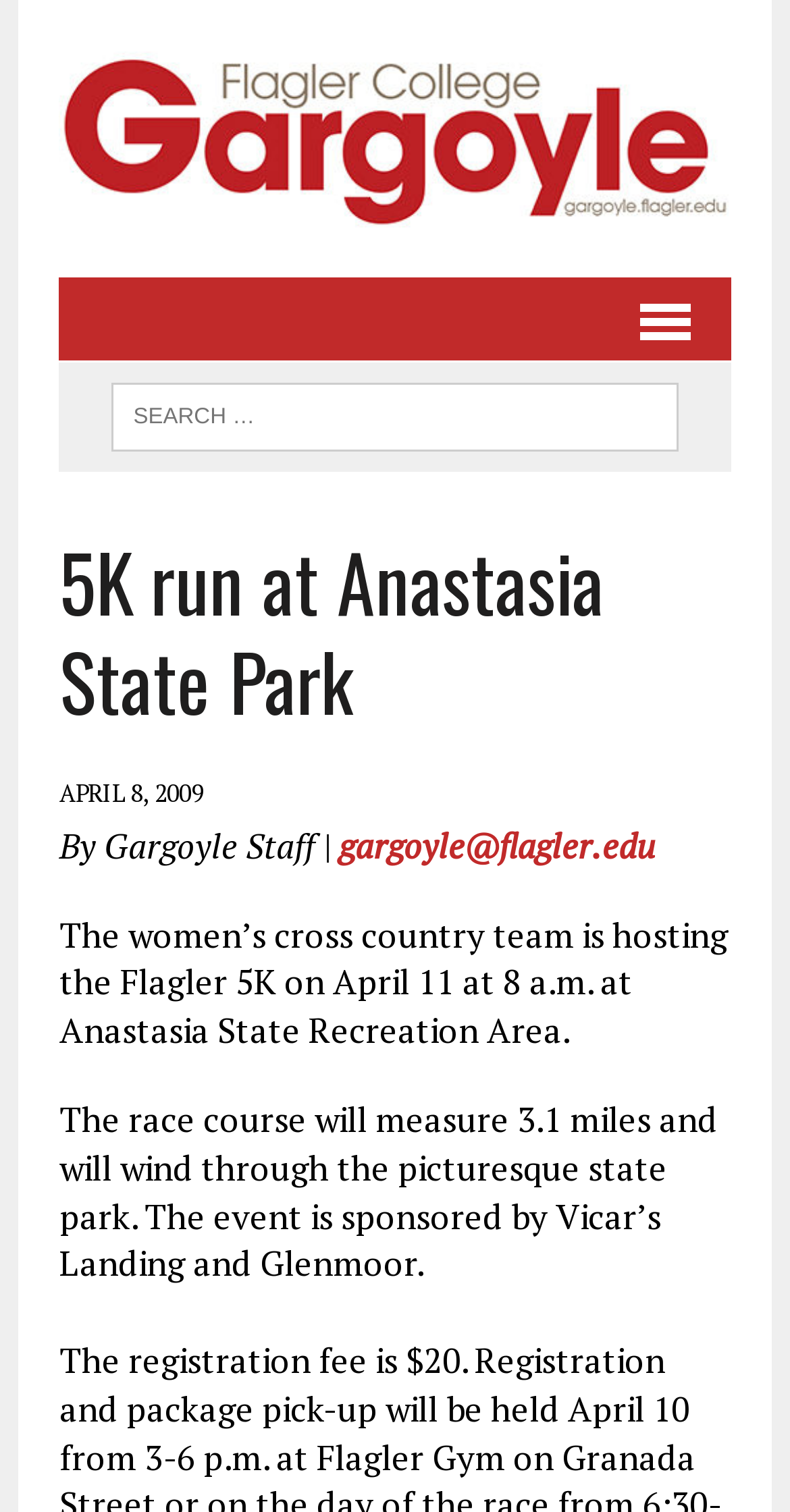What is the date of the Flagler 5K event?
Look at the webpage screenshot and answer the question with a detailed explanation.

I found the answer by looking at the text content of the webpage, specifically the sentence 'The women’s cross country team is hosting the Flagler 5K on April 11 at 8 a.m. at Anastasia State Recreation Area.'